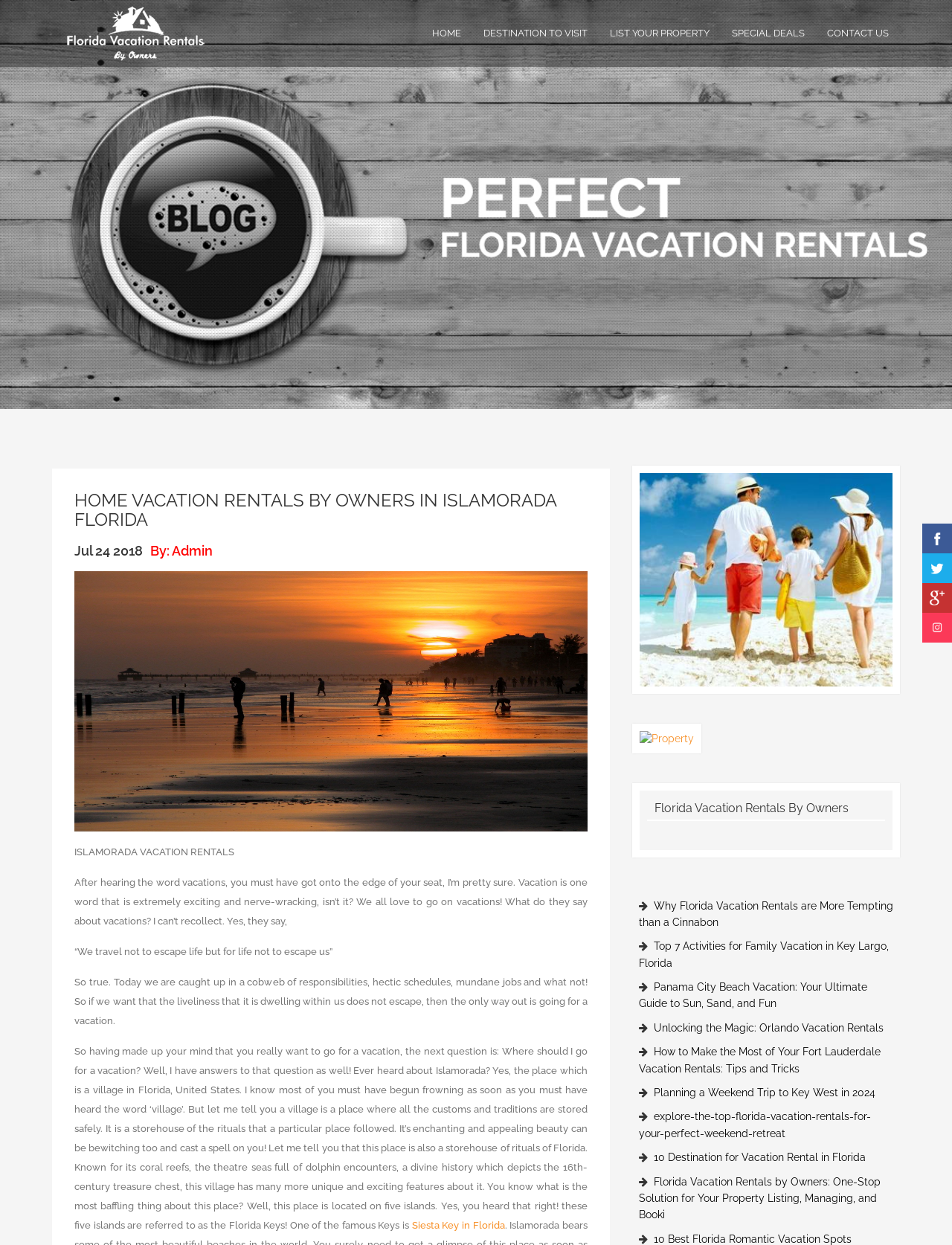What is the name of the village in Florida featured on this website?
Kindly offer a detailed explanation using the data available in the image.

The webpage mentions Islamorada as a village in Florida, United States, and highlights its unique features and attractions.